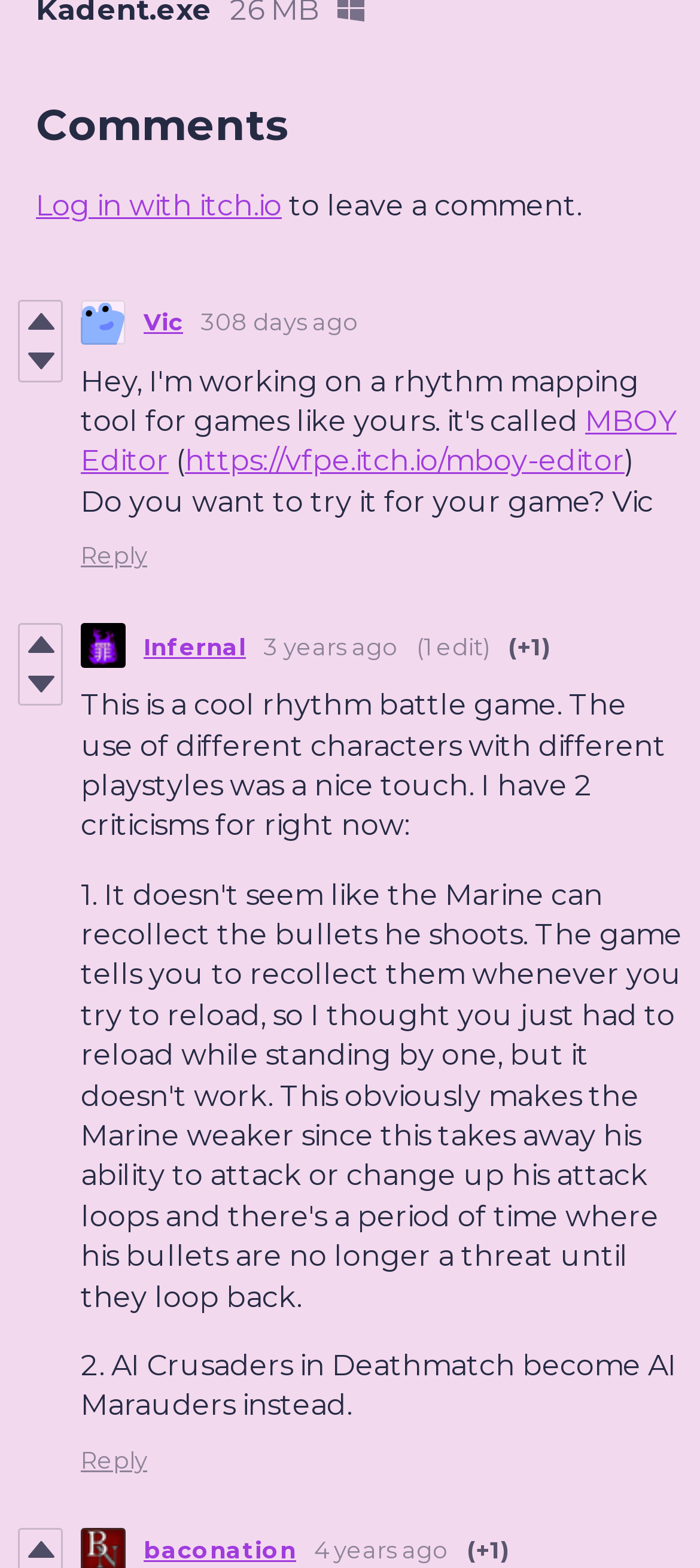How old is the oldest comment?
Answer the question with detailed information derived from the image.

I looked at the timestamps of the comments and found the oldest one to be from '2019-10-11 05:03:09', which is approximately 4 years ago.